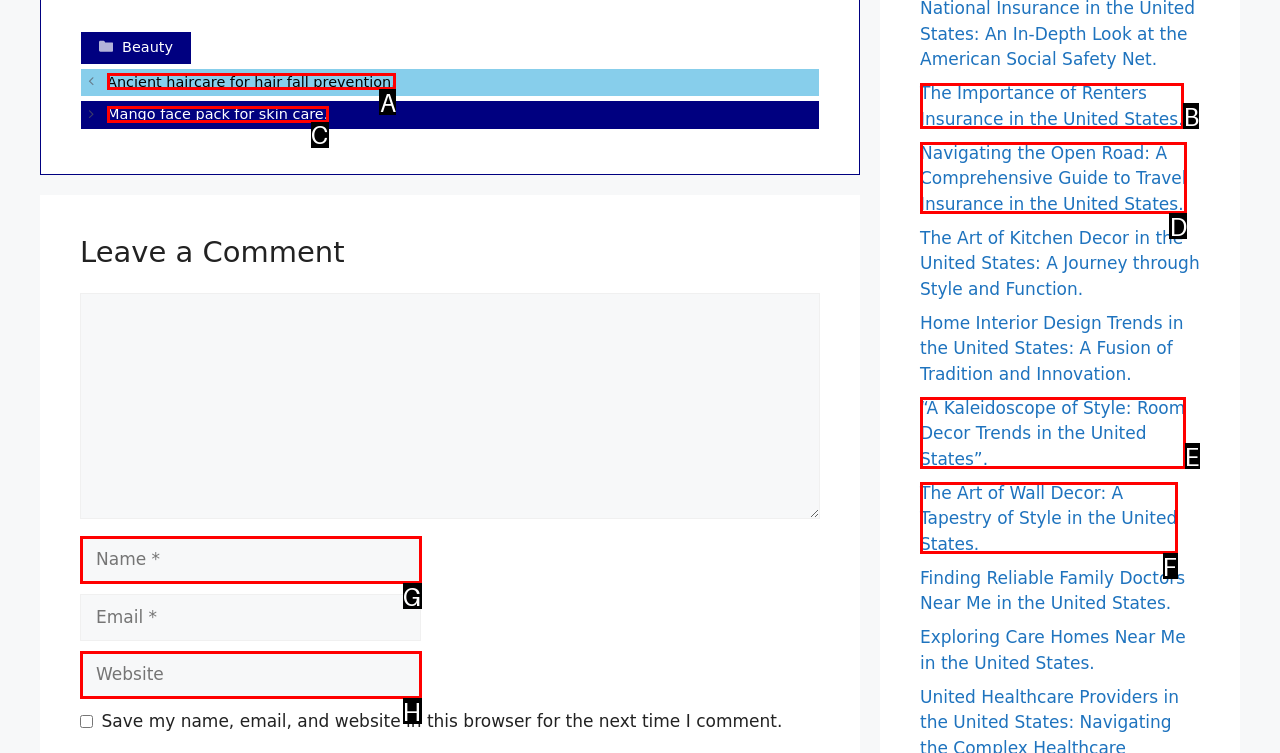Select the letter of the UI element you need to click on to fulfill this task: Click on the 'TECHNOLOGY' category link. Write down the letter only.

None